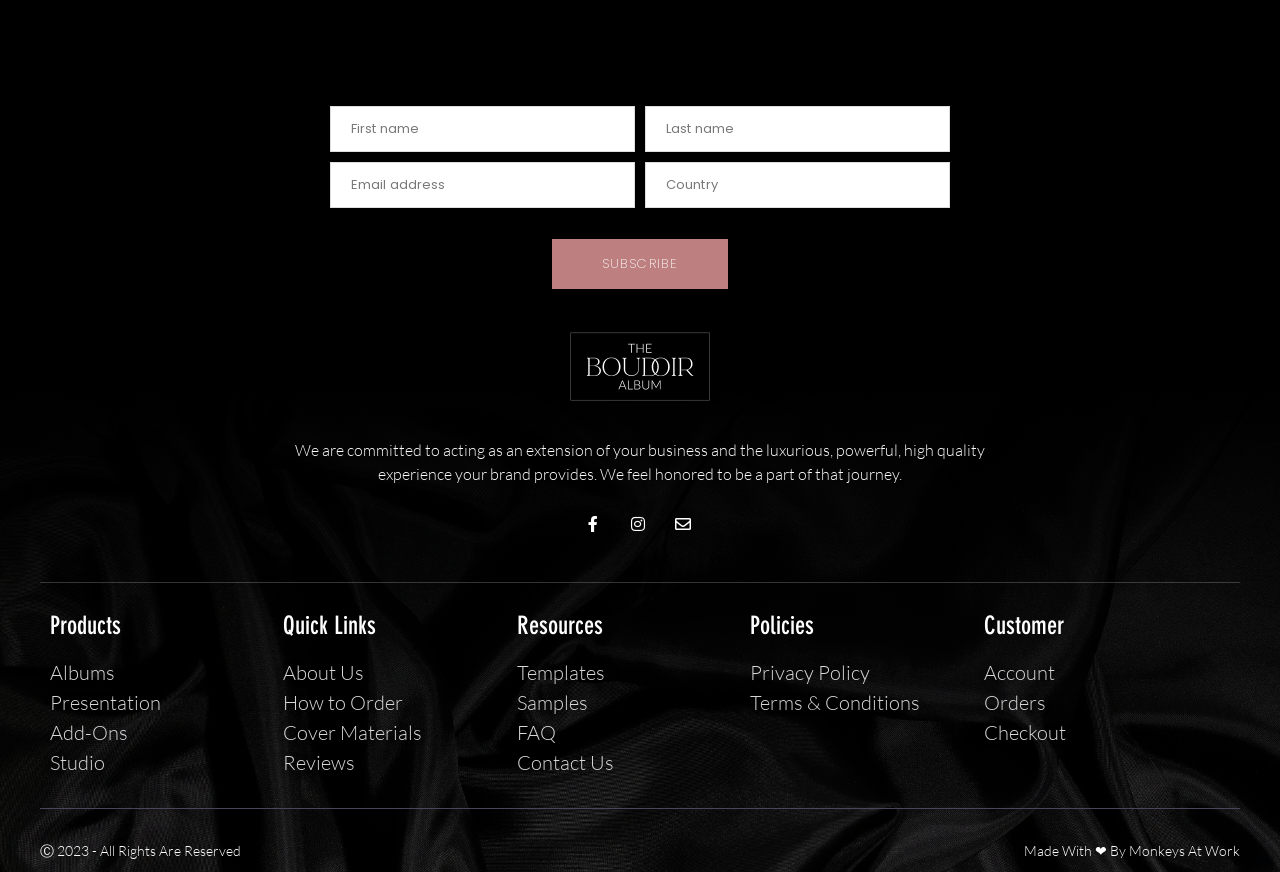Using the description: "Reply", identify the bounding box of the corresponding UI element in the screenshot.

None